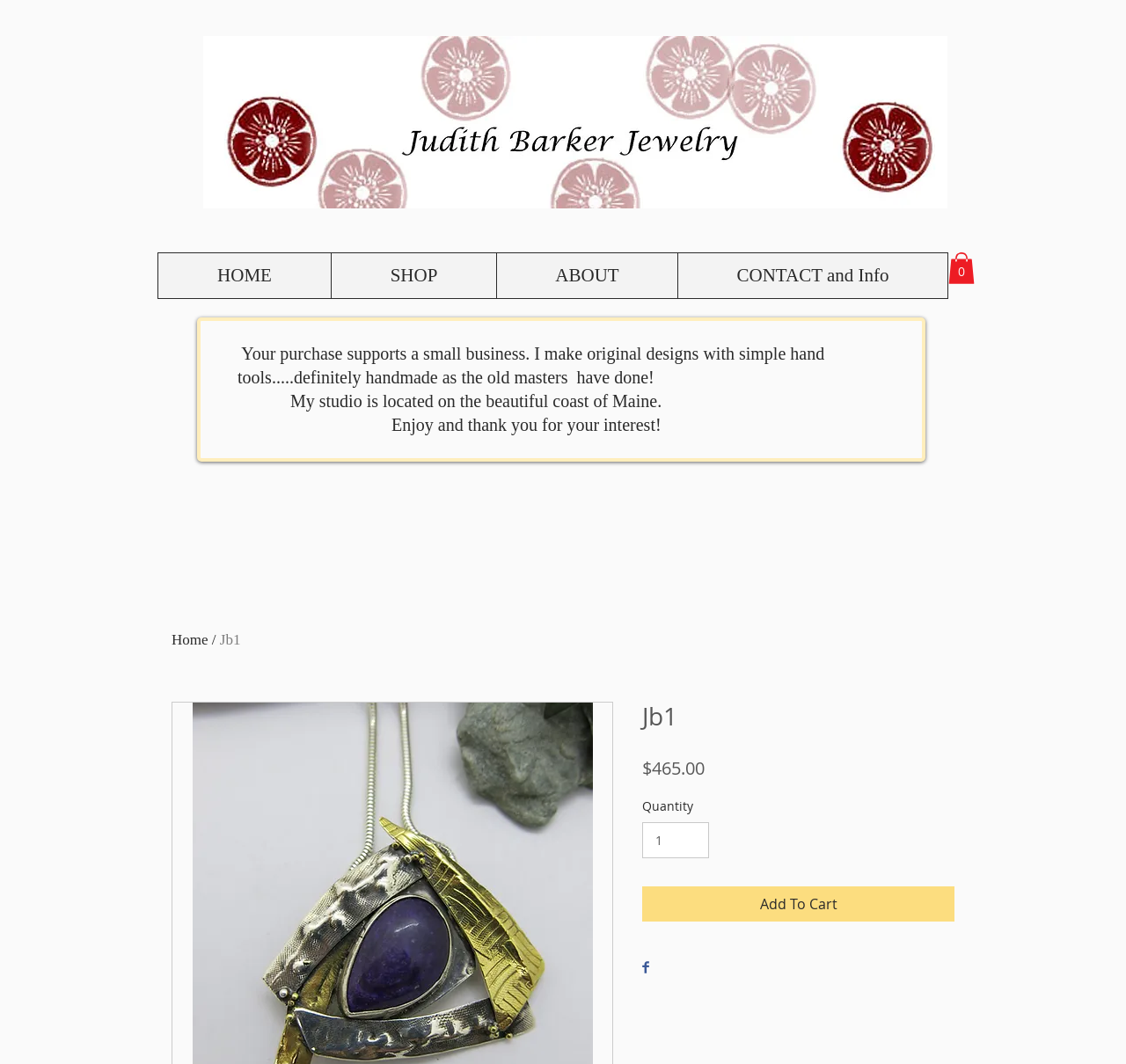What social media platform can the Sugilite Brooch/Pendant be shared on?
Please utilize the information in the image to give a detailed response to the question.

There is a button on the webpage labeled 'Share on Facebook', indicating that the Sugilite Brooch/Pendant can be shared on Facebook.